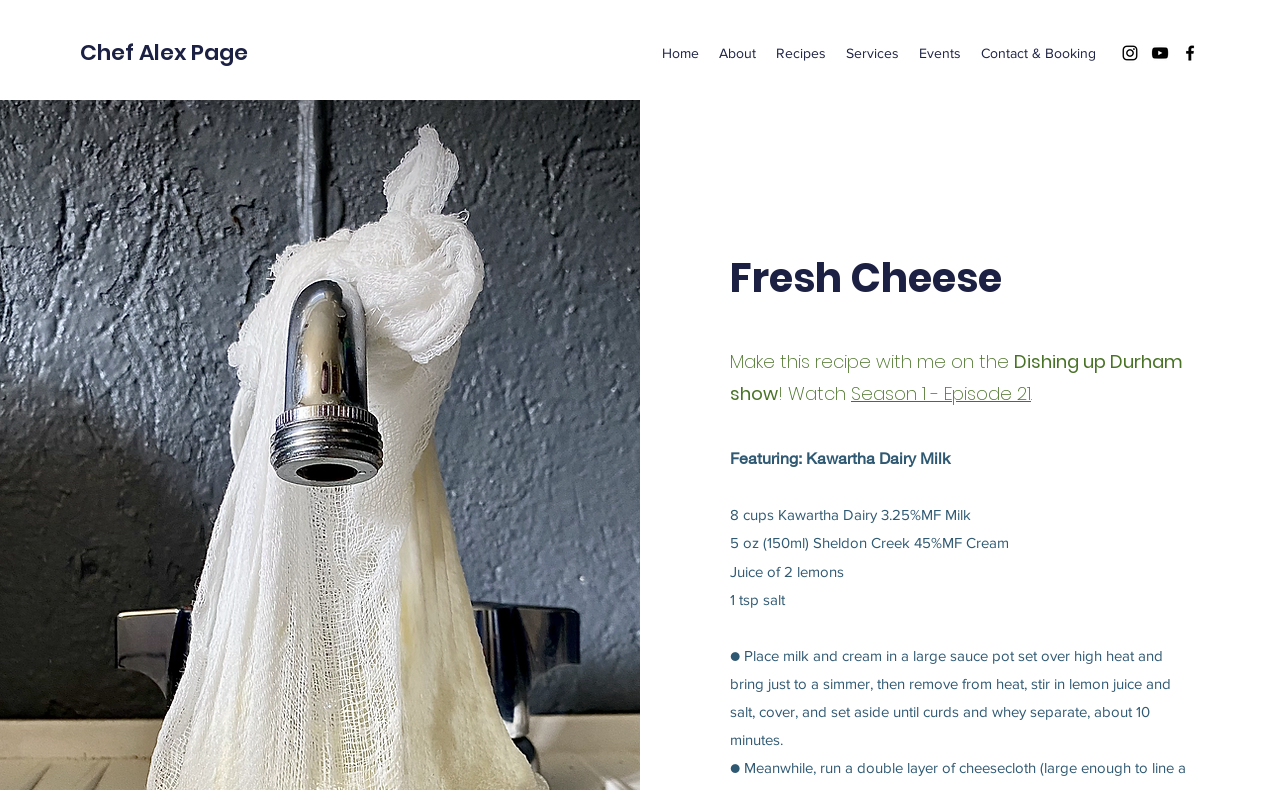What type of milk is used in the recipe?
Using the image, respond with a single word or phrase.

Kawartha Dairy 3.25%MF Milk